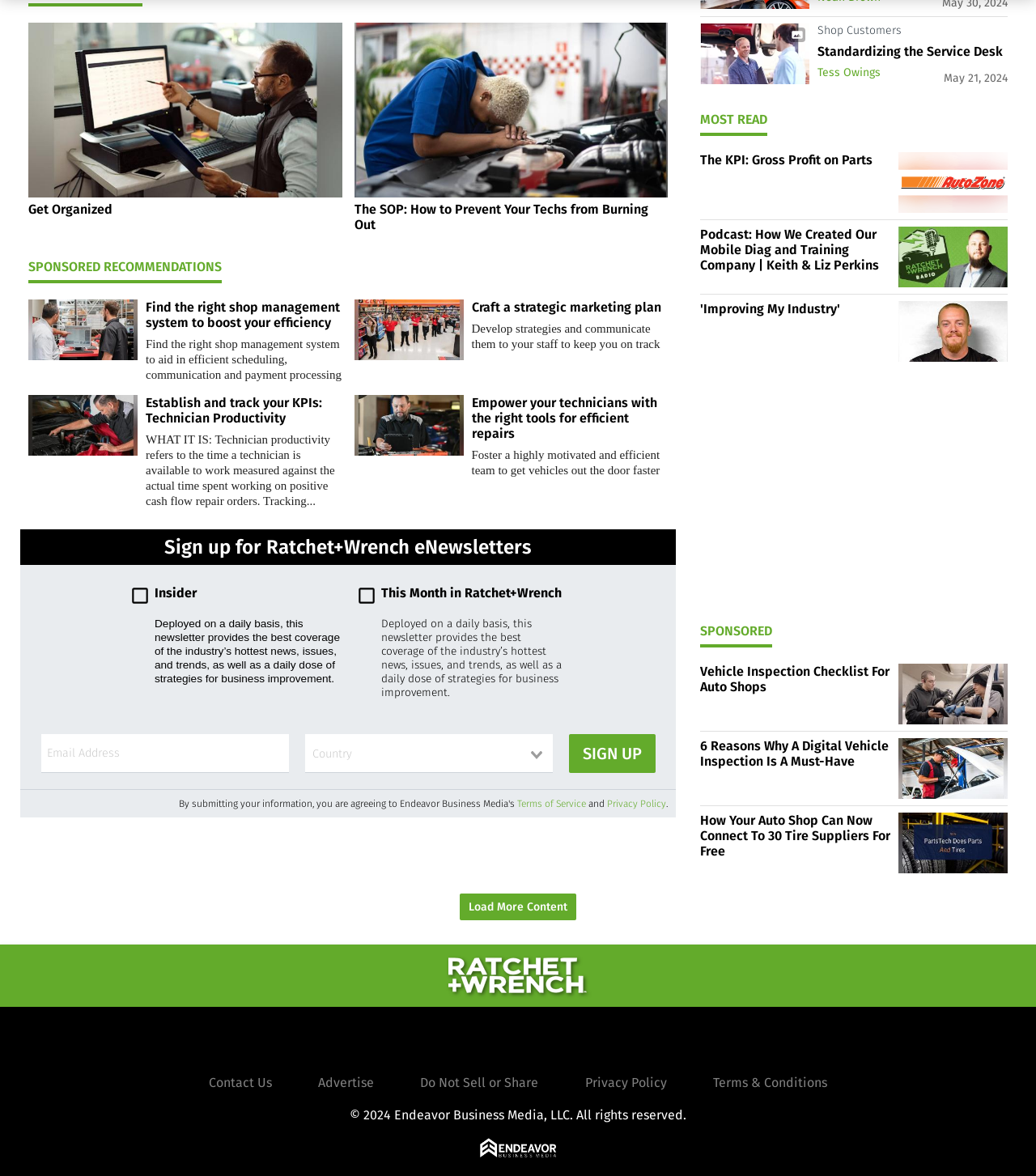What type of content is listed under 'MOST READ'?
Please give a detailed and elaborate answer to the question based on the image.

The 'MOST READ' section contains links with headings, such as 'The KPI: Gross Profit on Parts' and 'Podcast: How We Created Our Mobile Diag and Training Company | Keith & Liz Perkins', indicating that it lists articles or content that are most read by users.